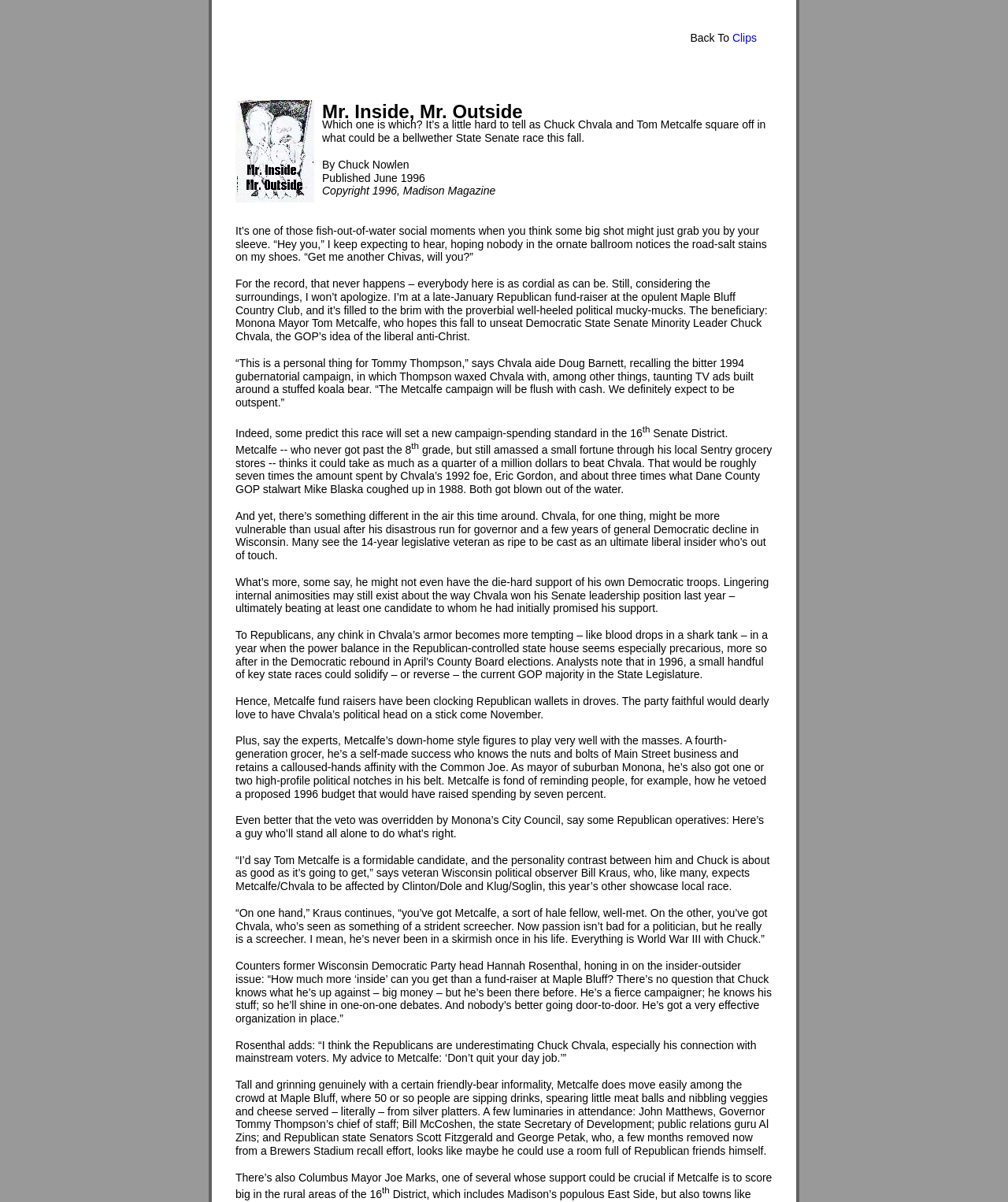Who is the author of the article?
Using the information from the image, give a concise answer in one word or a short phrase.

Chuck Nowlen